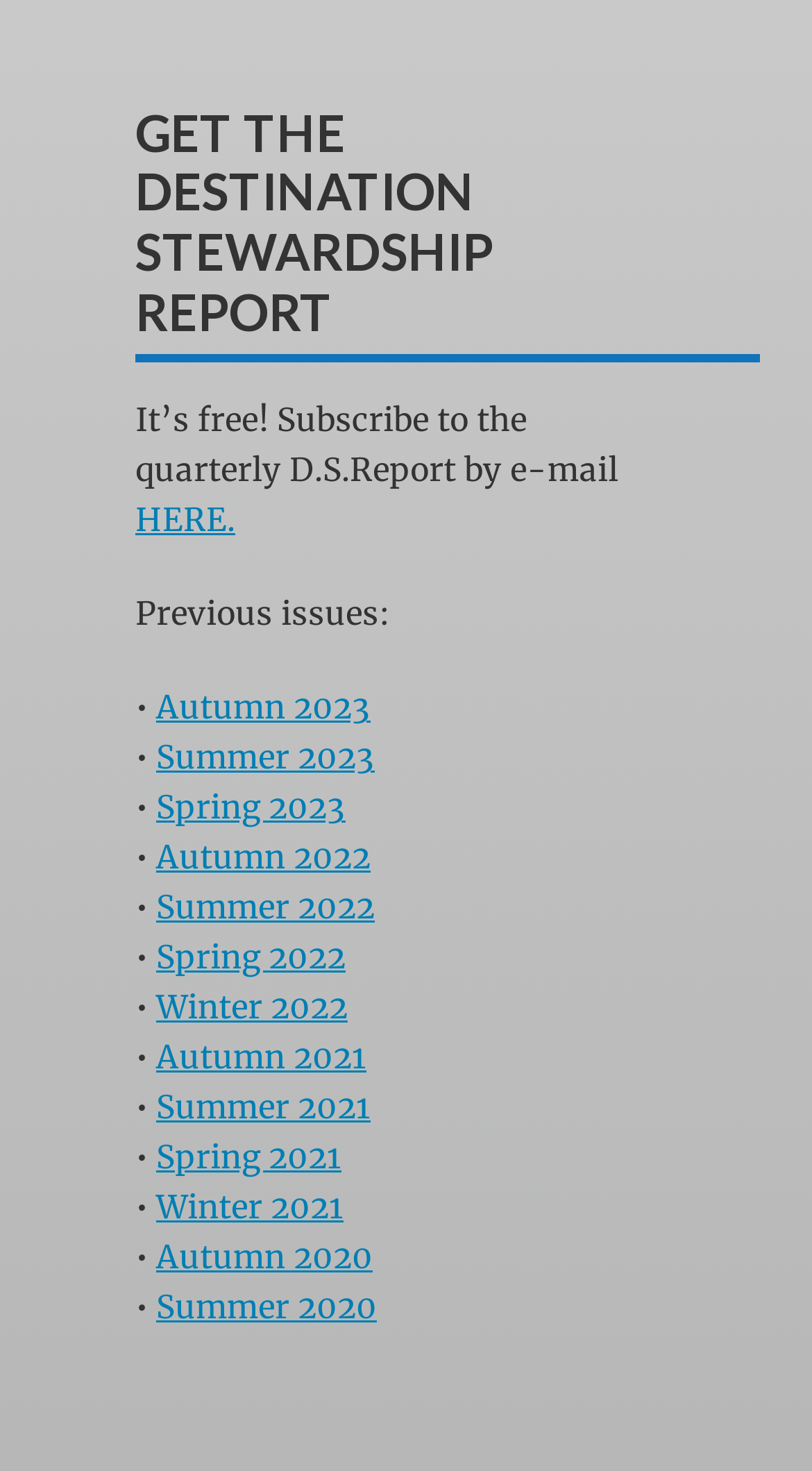Please specify the bounding box coordinates of the clickable region necessary for completing the following instruction: "Click the star icon". The coordinates must consist of four float numbers between 0 and 1, i.e., [left, top, right, bottom].

None